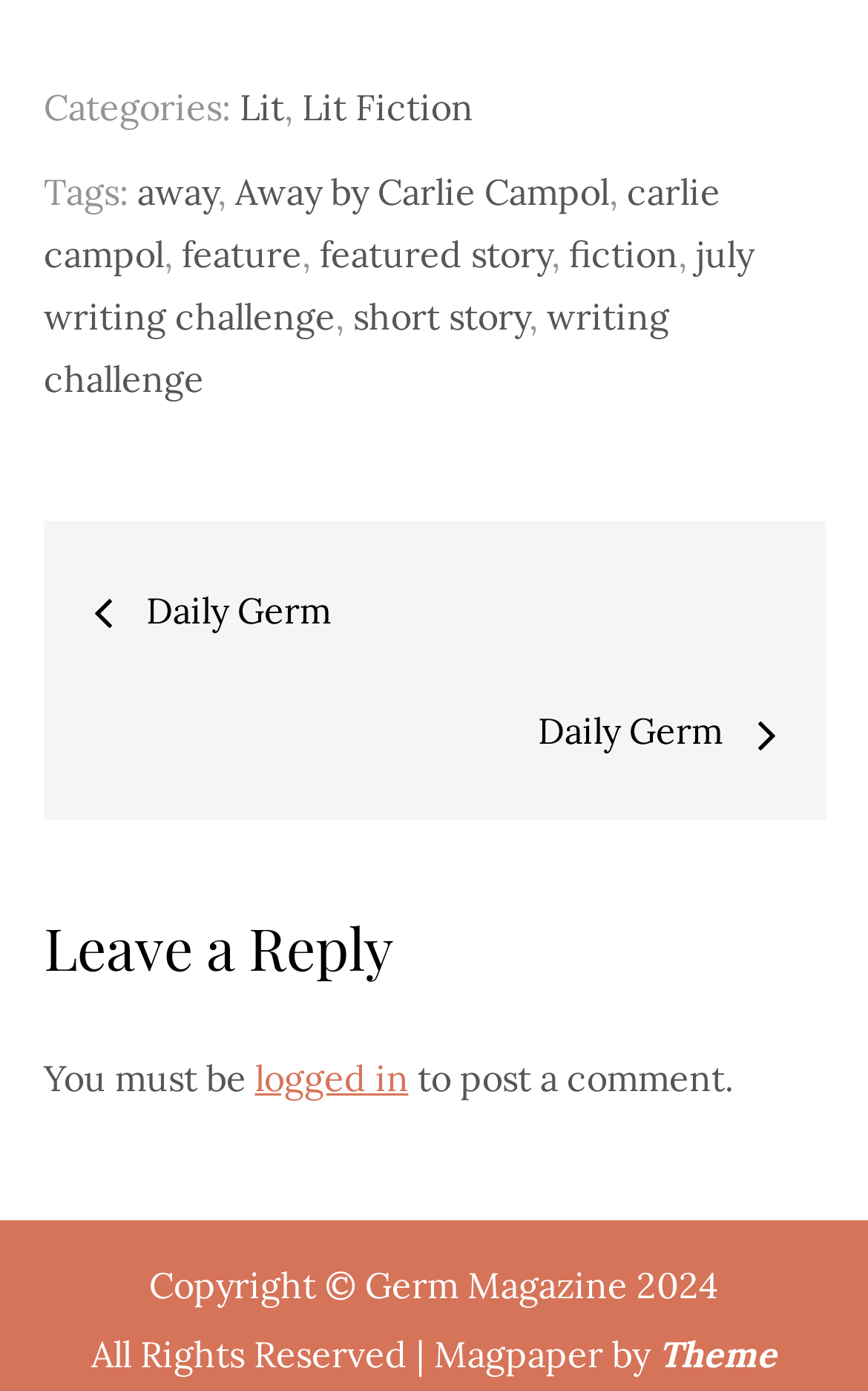Answer the question briefly using a single word or phrase: 
What is required to post a comment?

Logged in